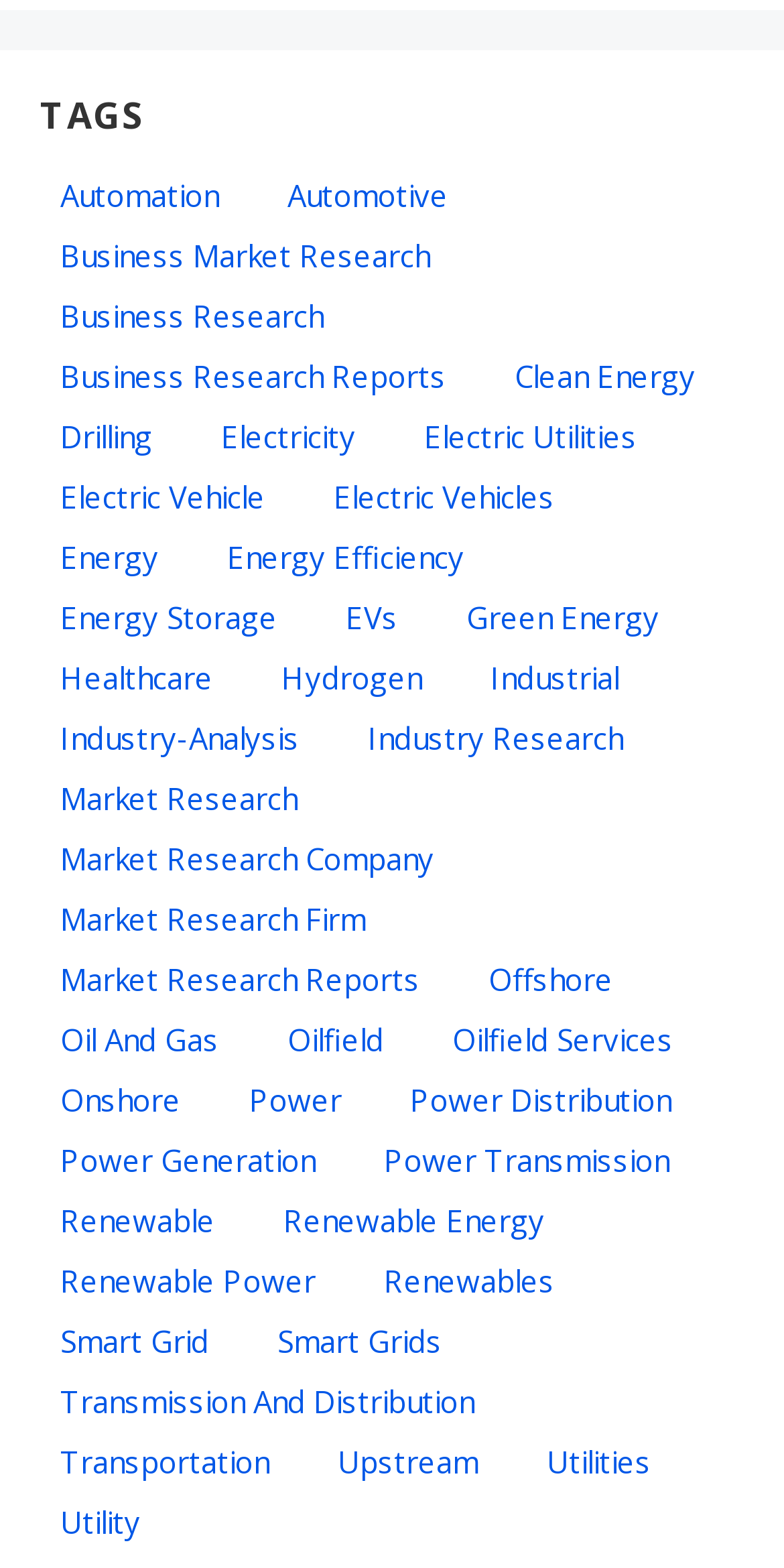Pinpoint the bounding box coordinates of the element you need to click to execute the following instruction: "Click on Automation". The bounding box should be represented by four float numbers between 0 and 1, in the format [left, top, right, bottom].

[0.051, 0.109, 0.305, 0.141]